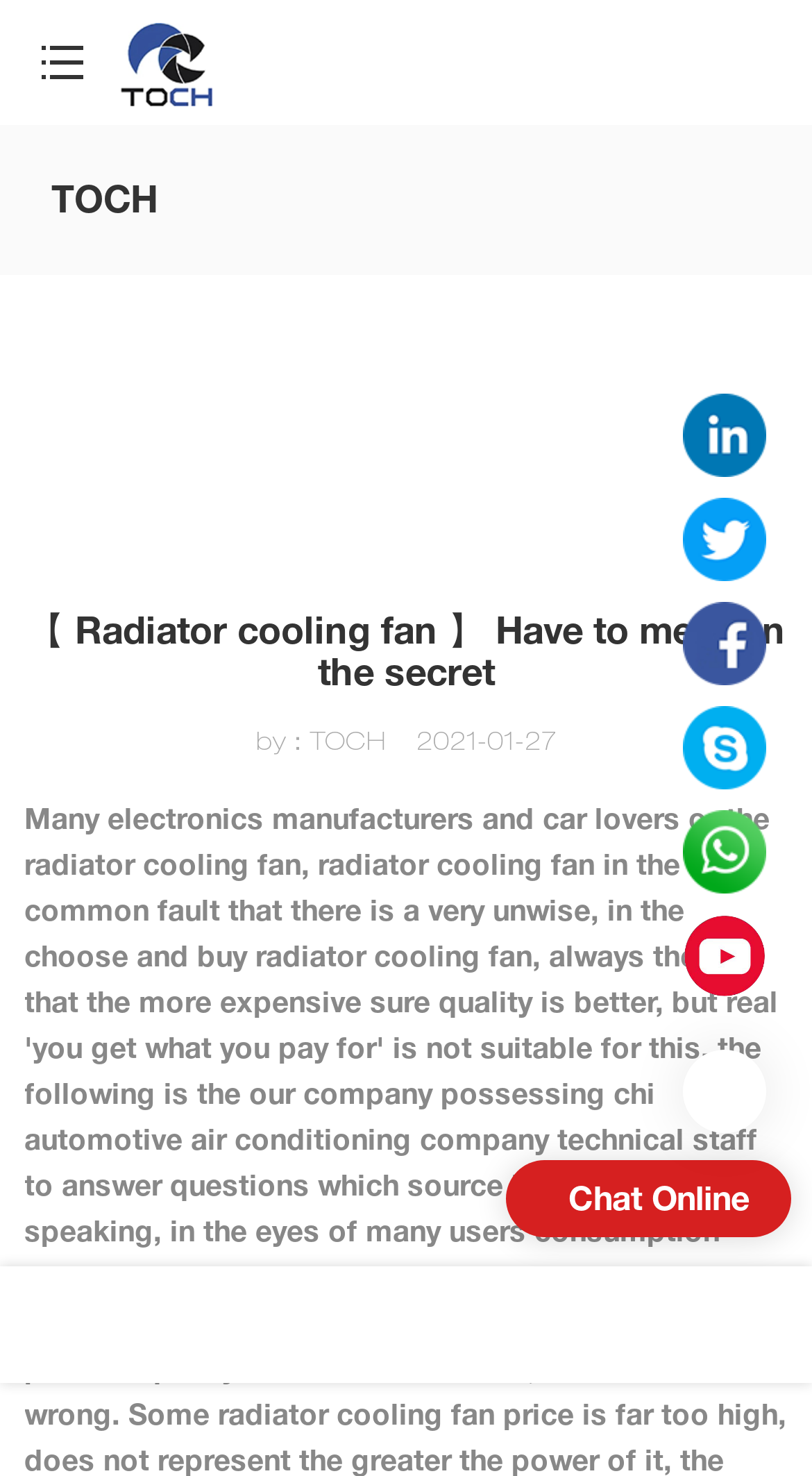Locate the headline of the webpage and generate its content.

【 Radiator cooling fan 】 Have to mention the secret